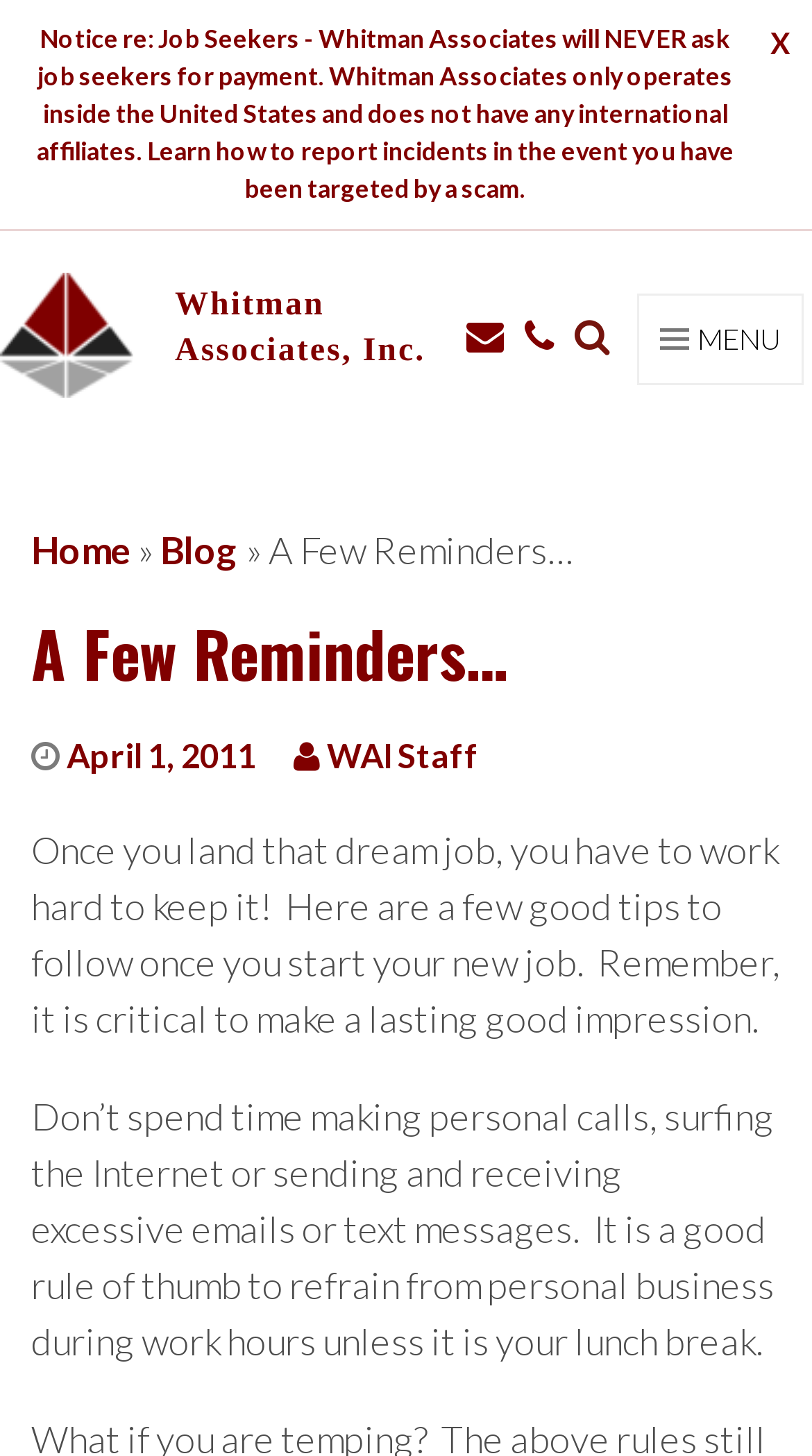Generate a thorough description of the webpage.

The webpage appears to be a blog post from Whitman Associates, Inc. At the top left corner, there is a link to a notice about job seekers, followed by the Whitman Associates logo. To the right of the logo, there is a link to the company's homepage. A menu button is located at the top right corner.

Below the top section, there are navigation links to the homepage and blog. The blog post title, "A Few Reminders…", is displayed prominently, with the date "April 1, 2011" and author "WAI Staff" listed below.

The main content of the blog post is divided into two paragraphs. The first paragraph discusses the importance of working hard to keep a new job and making a good impression. The second paragraph provides a specific tip, advising against personal activities during work hours.

There are also social media links, represented by icons, located at the top center of the page.